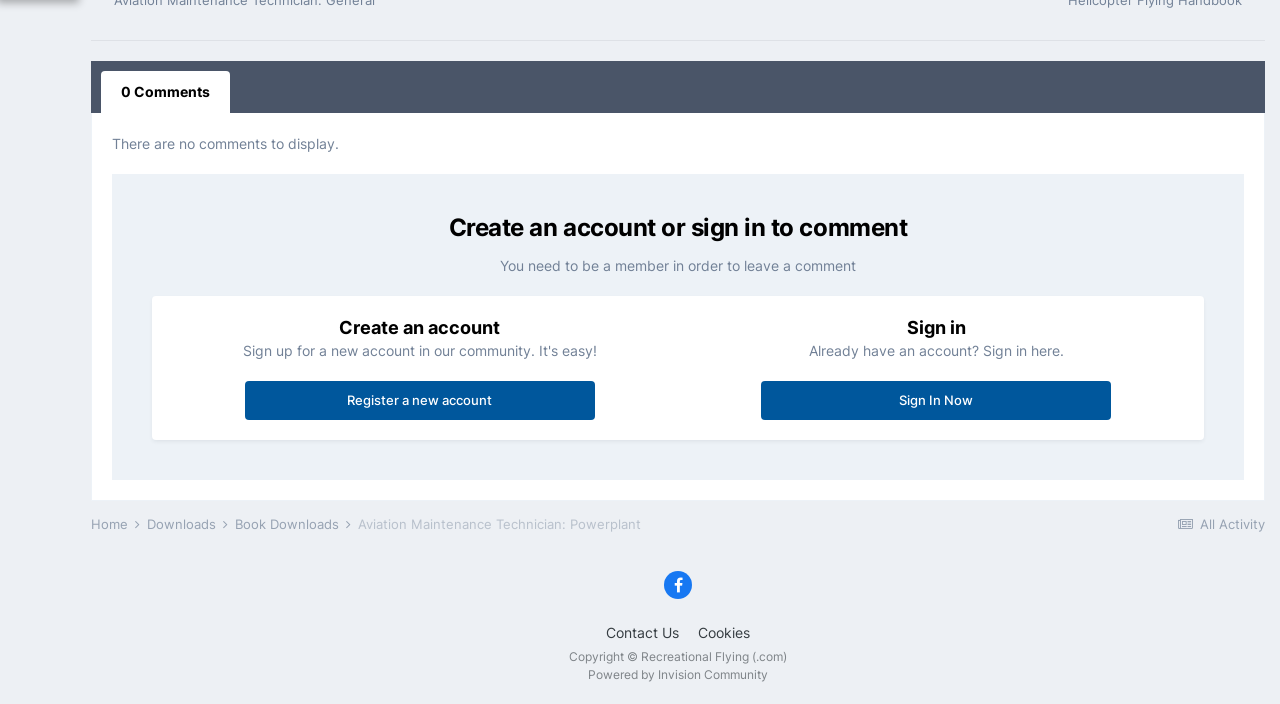Locate the bounding box coordinates of the area that needs to be clicked to fulfill the following instruction: "Contact us". The coordinates should be in the format of four float numbers between 0 and 1, namely [left, top, right, bottom].

[0.473, 0.886, 0.53, 0.91]